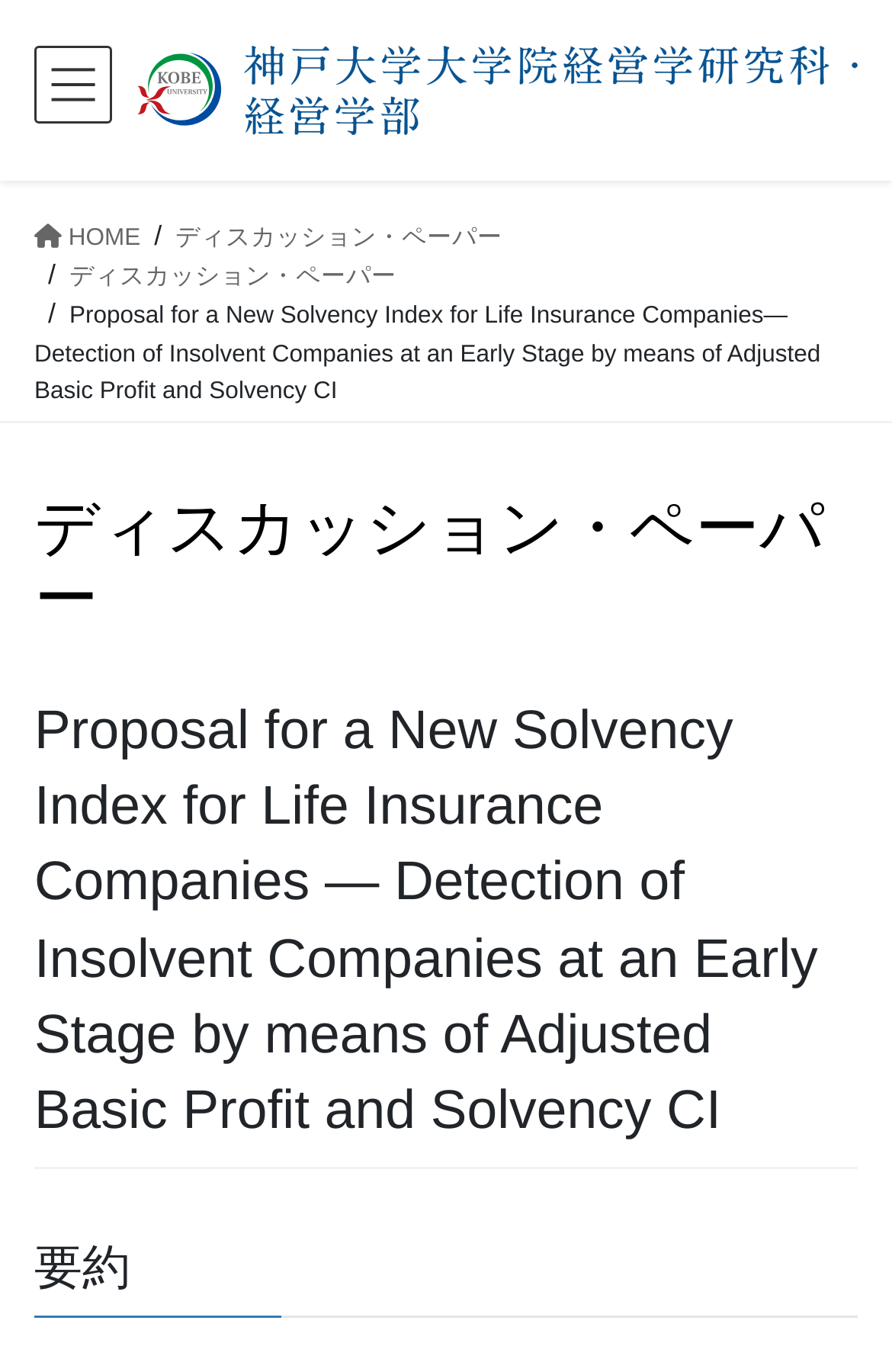What is the topic of the research?
From the screenshot, supply a one-word or short-phrase answer.

Life Insurance Companies